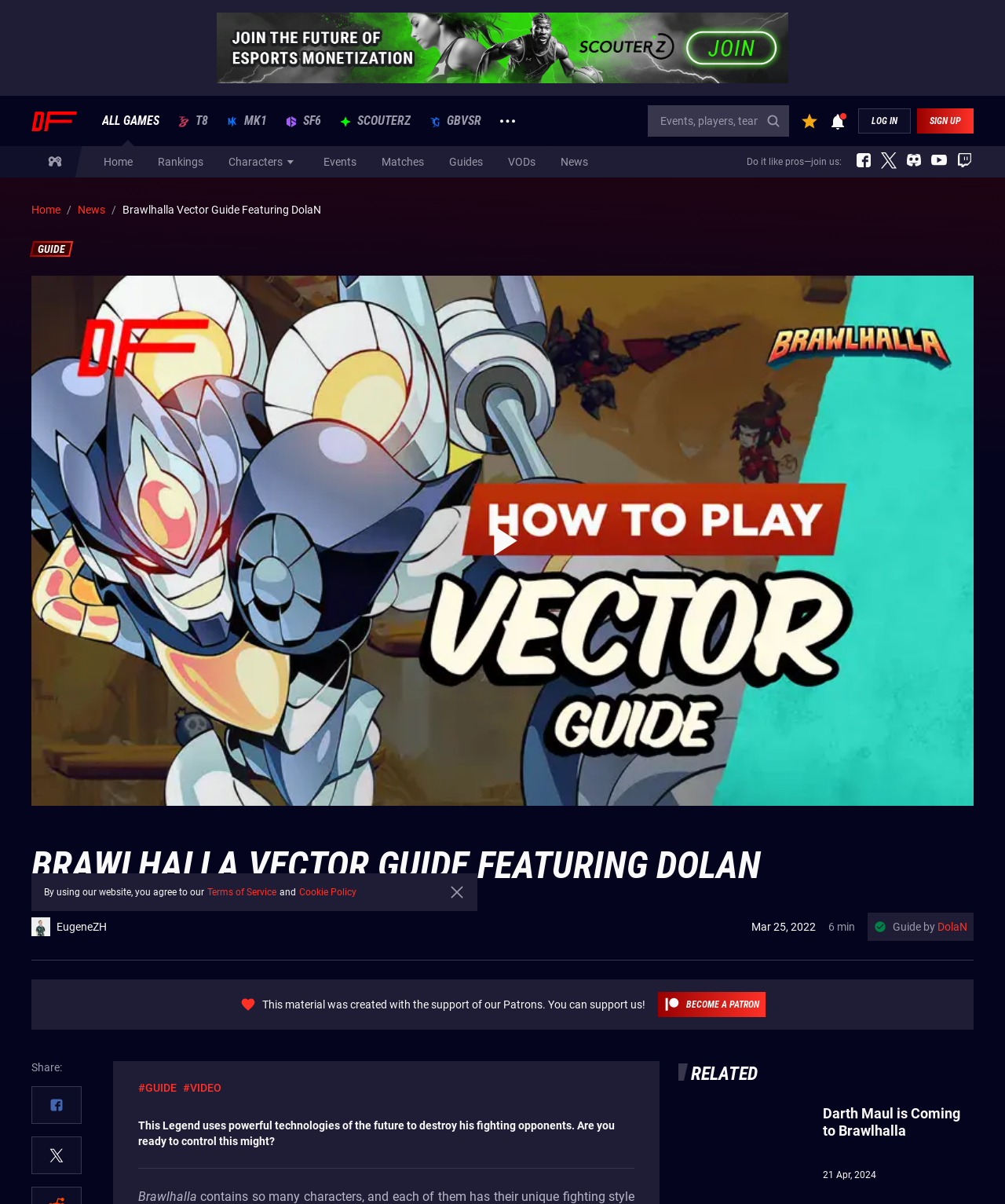Identify the bounding box coordinates of the clickable section necessary to follow the following instruction: "Click the Guides link". The coordinates should be presented as four float numbers from 0 to 1, i.e., [left, top, right, bottom].

[0.447, 0.121, 0.48, 0.147]